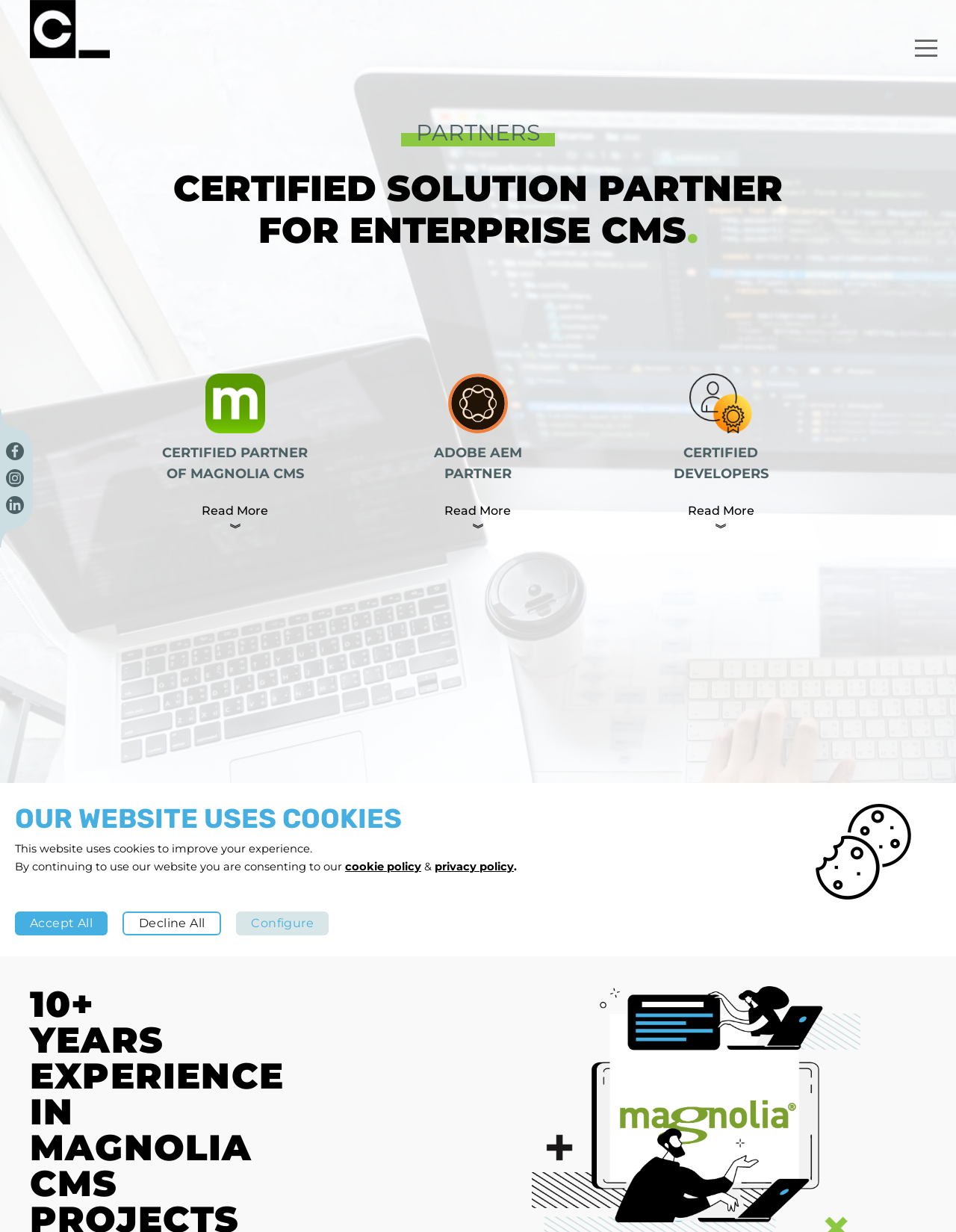Determine the bounding box coordinates for the region that must be clicked to execute the following instruction: "Send an email to orders@brooklineice.com".

None